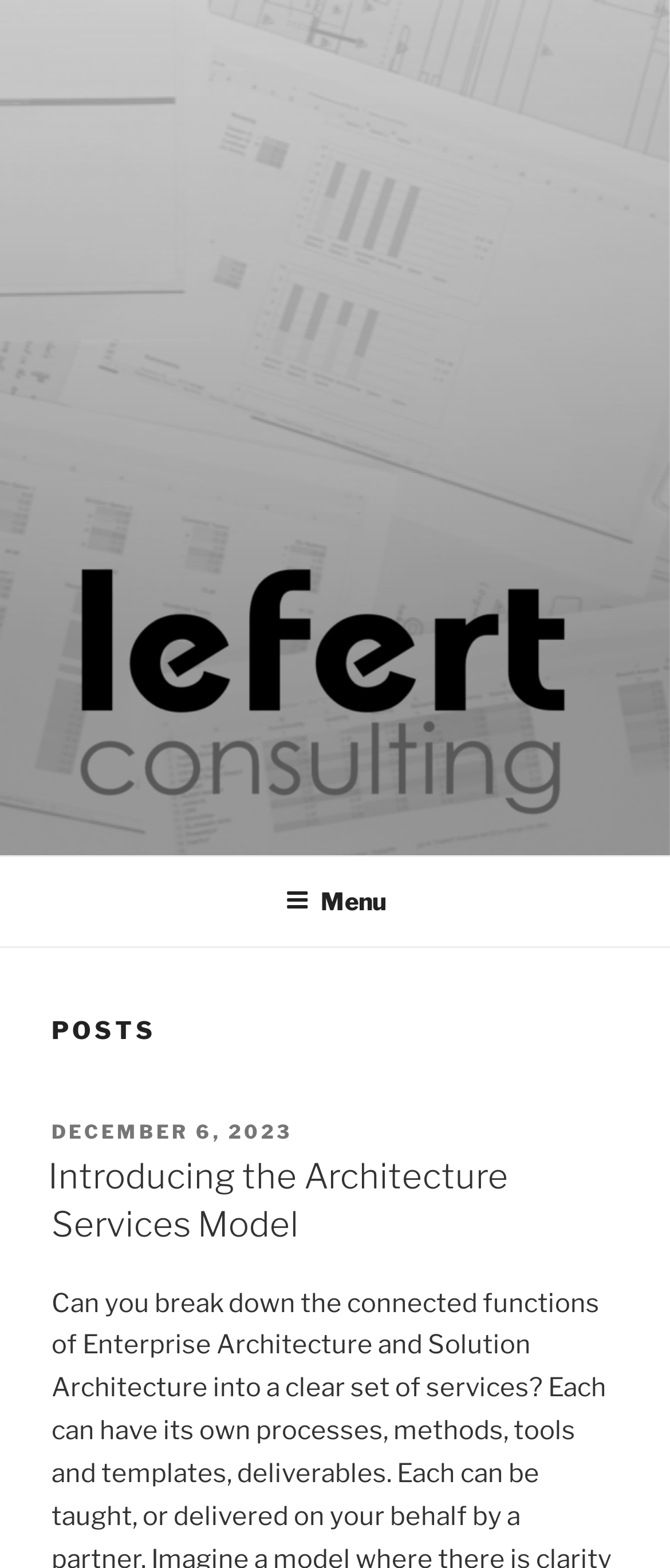What is the title of the latest post?
Answer the question with just one word or phrase using the image.

Introducing the Architecture Services Model